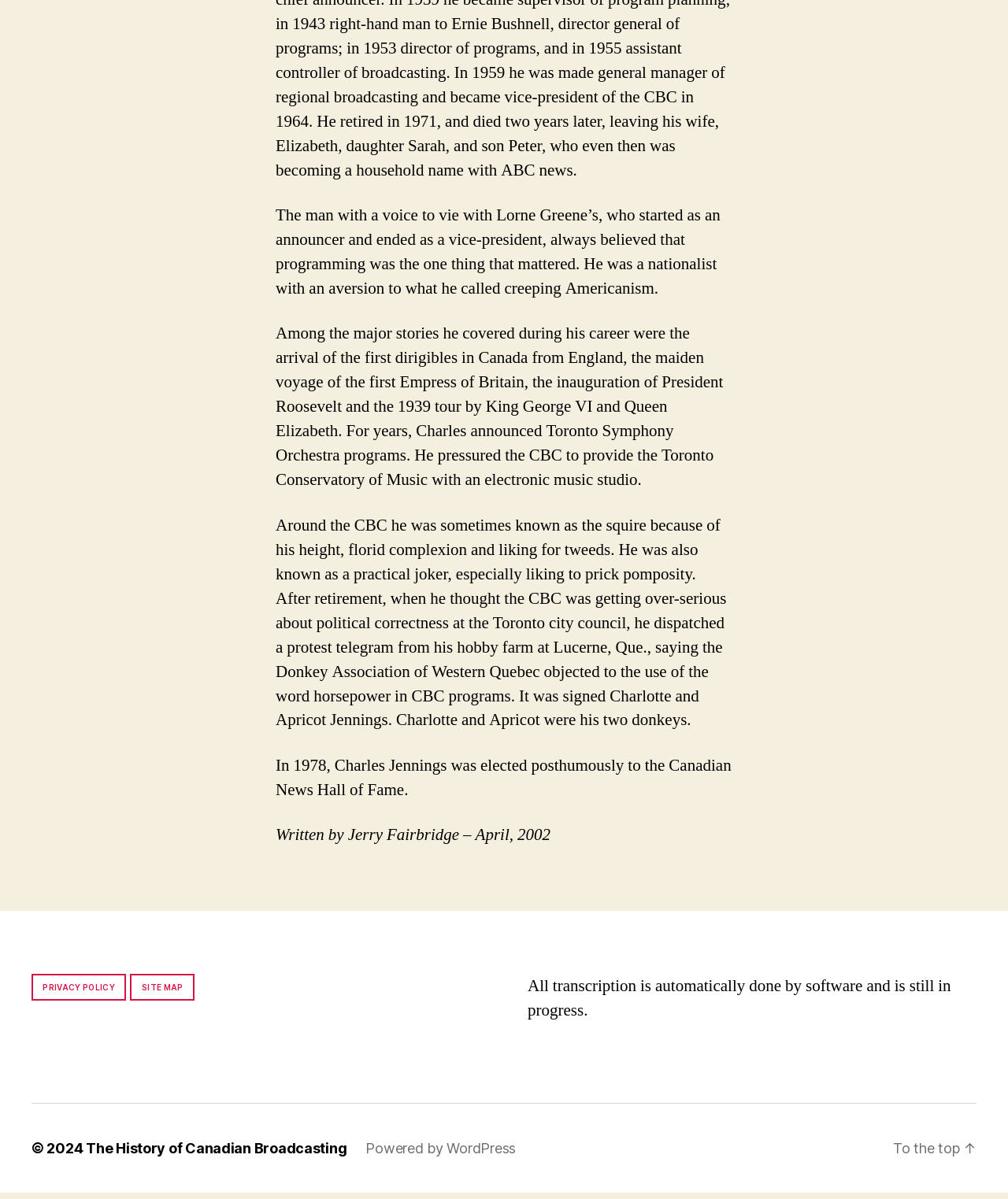Please look at the image and answer the question with a detailed explanation: What is the copyright year of the webpage?

The answer can be found in the StaticText element with the text '© 2024' located at the bottom of the webpage.